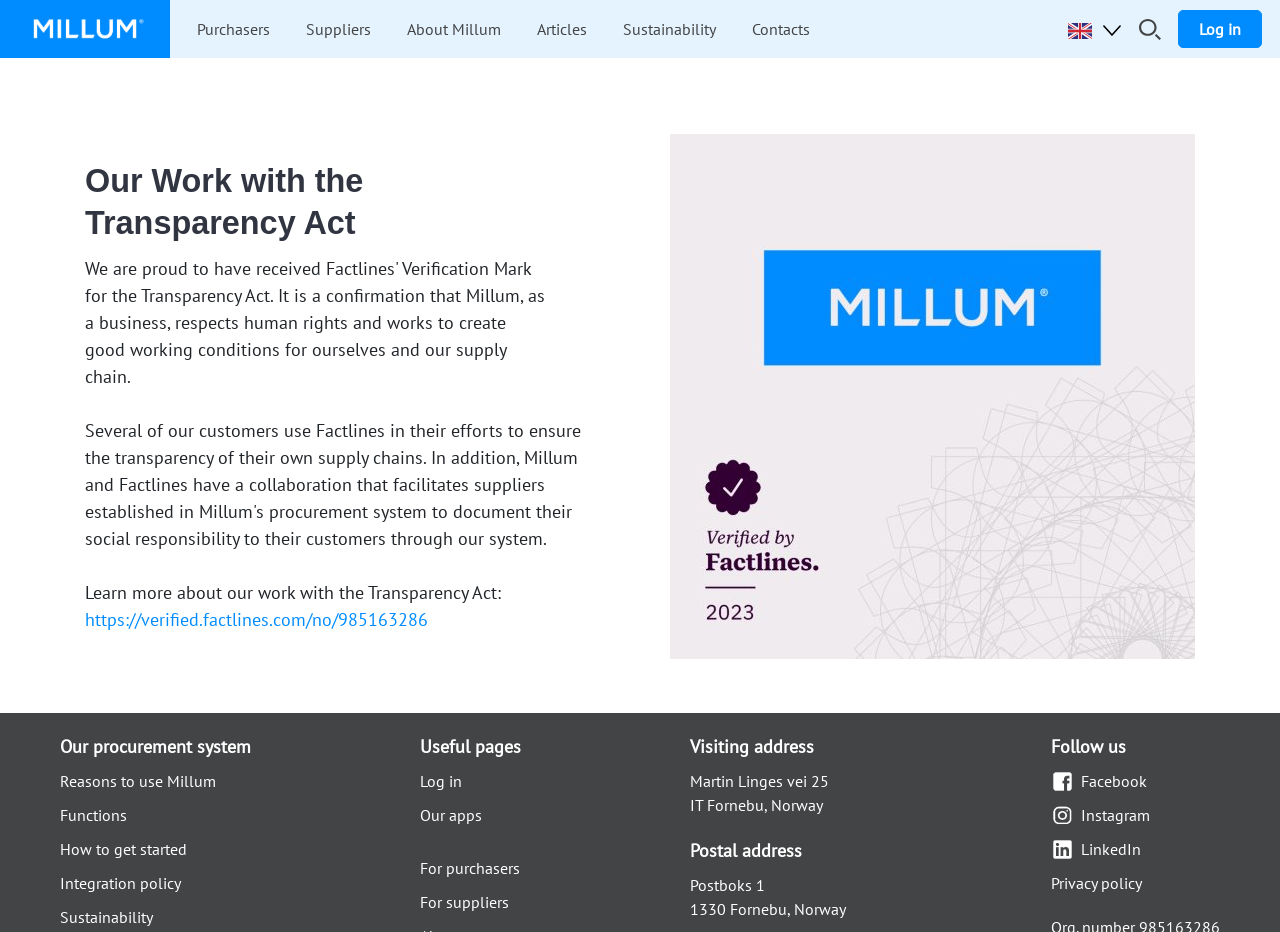How many social media links are there?
Respond to the question with a single word or phrase according to the image.

3